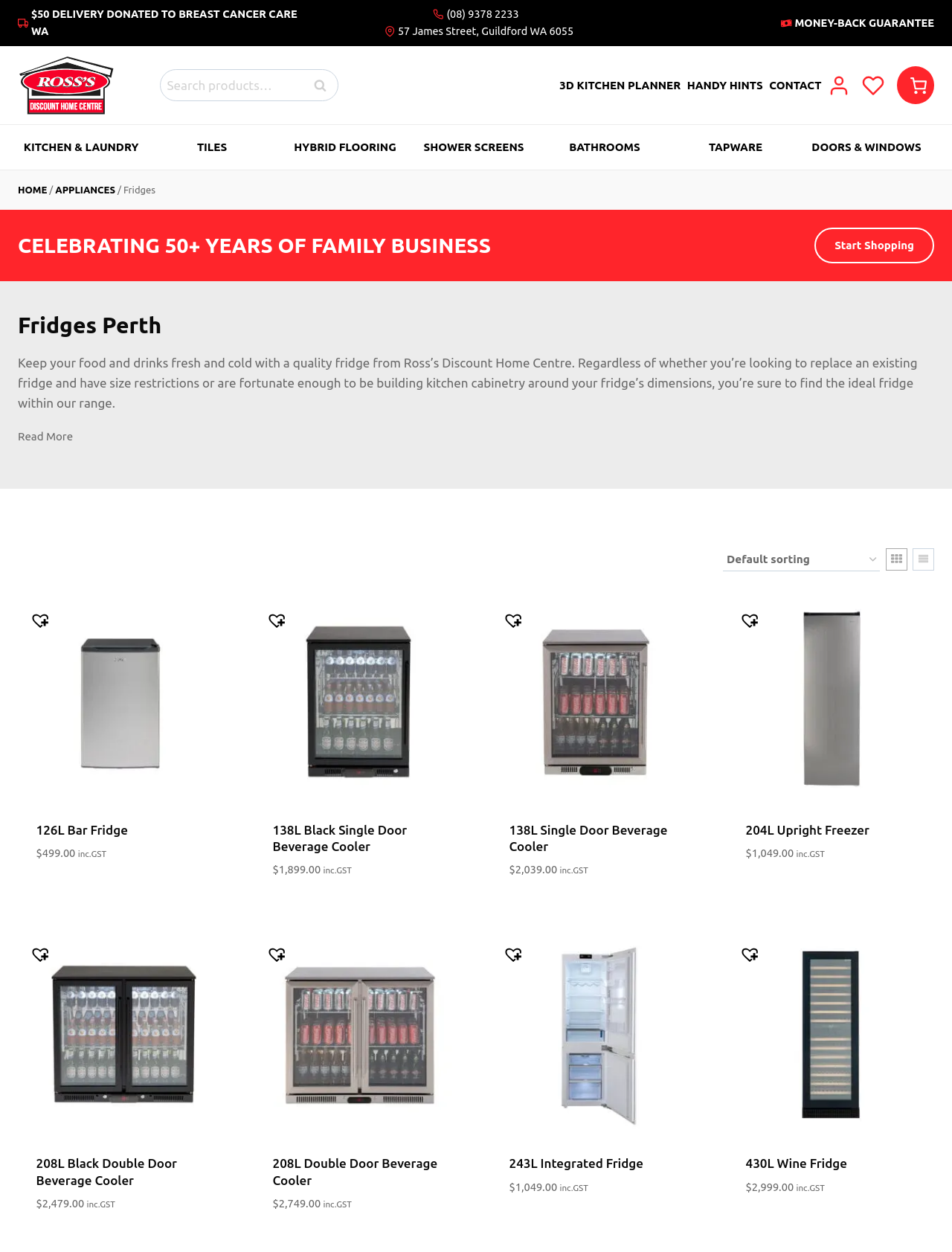Determine the bounding box coordinates of the clickable region to carry out the instruction: "Call the customer service".

[0.455, 0.005, 0.545, 0.018]